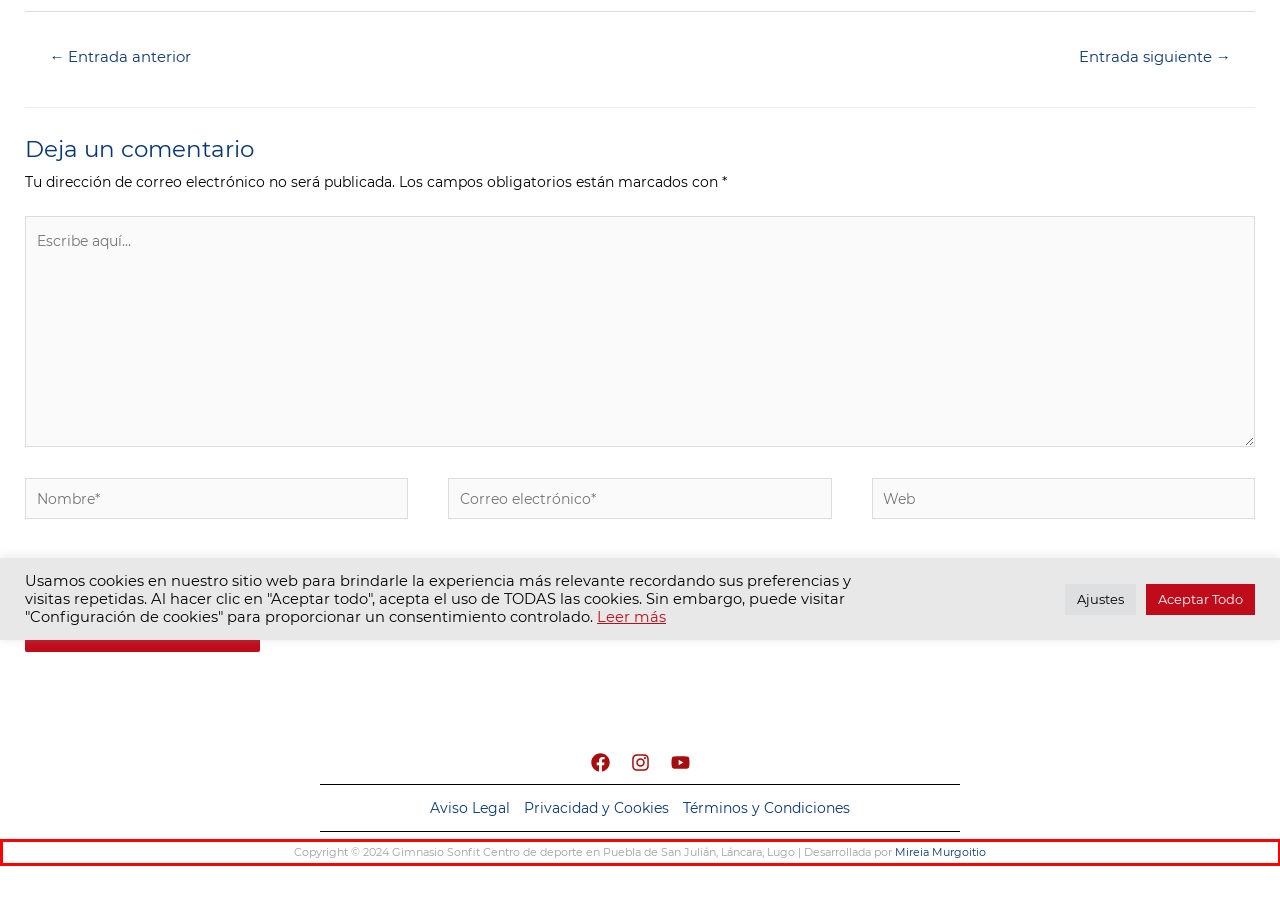Given a screenshot of a webpage containing a red rectangle bounding box, extract and provide the text content found within the red bounding box.

Copyright © 2024 Gimnasio Sonfit Centro de deporte en Puebla de San Julián, Láncara, Lugo | Desarrollada por Mireia Murgoitio